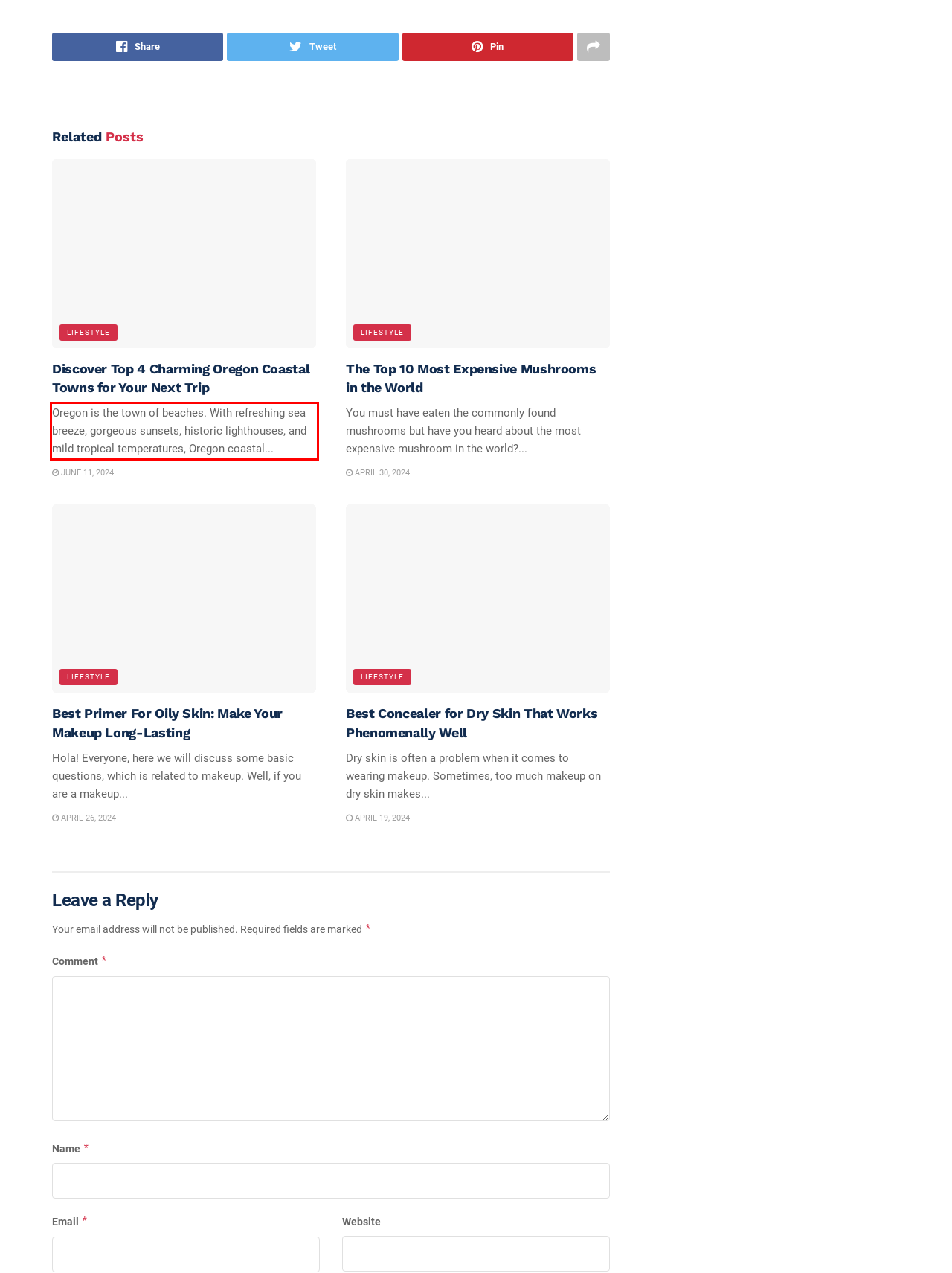From the provided screenshot, extract the text content that is enclosed within the red bounding box.

Oregon is the town of beaches. With refreshing sea breeze, gorgeous sunsets, historic lighthouses, and mild tropical temperatures, Oregon coastal...